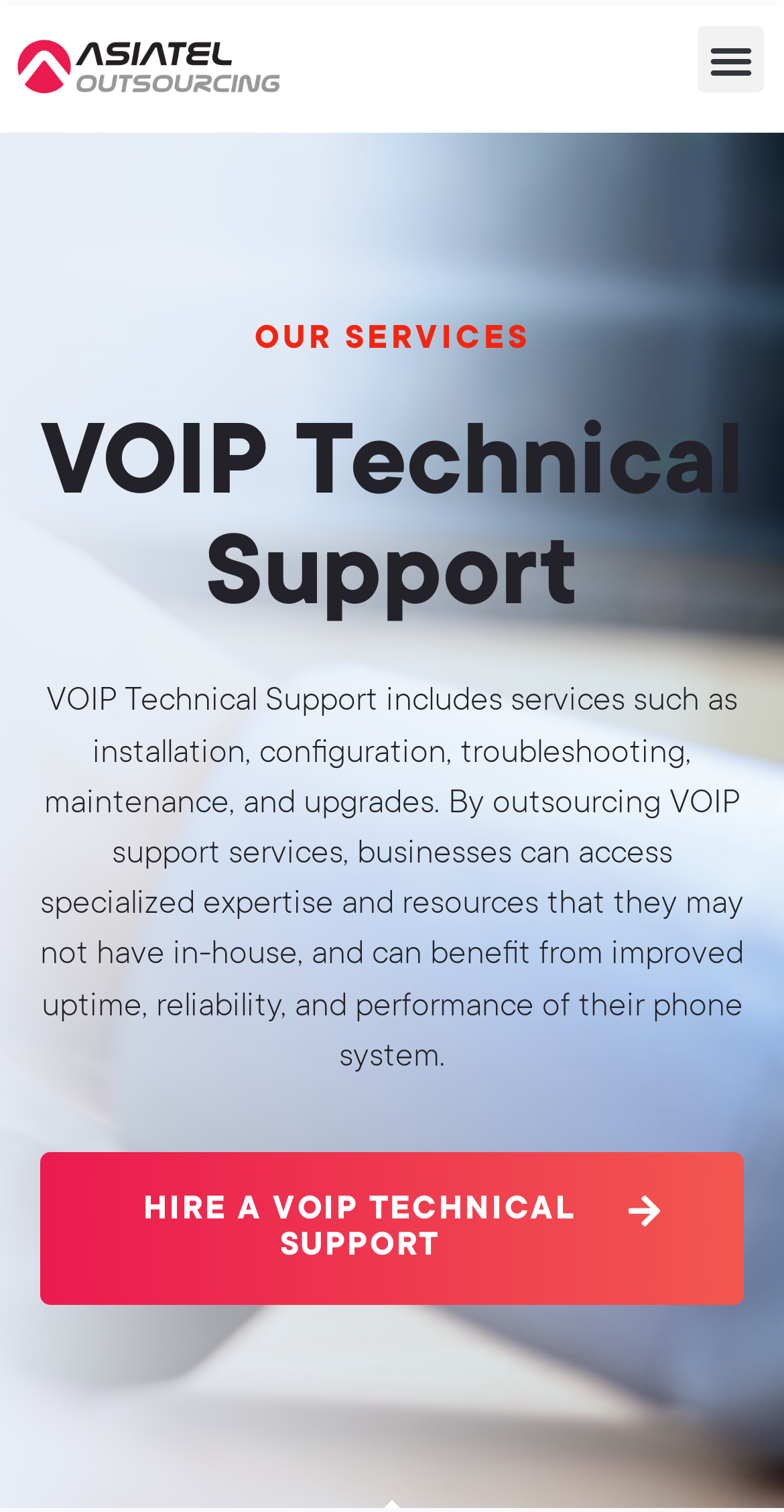Using the description: "Menu", identify the bounding box of the corresponding UI element in the screenshot.

[0.89, 0.017, 0.974, 0.061]